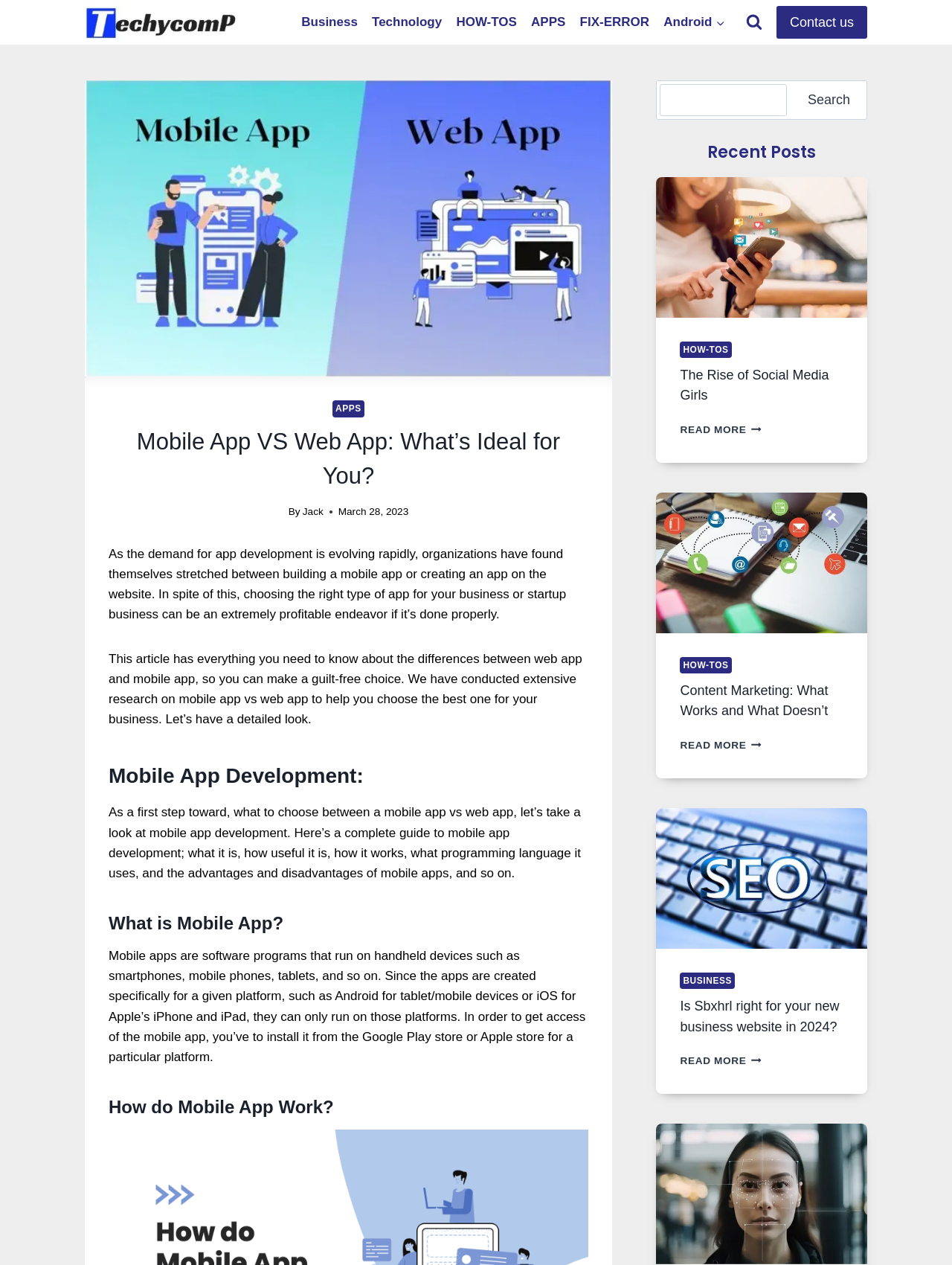What is the author of the article?
Based on the visual, give a brief answer using one word or a short phrase.

Jack